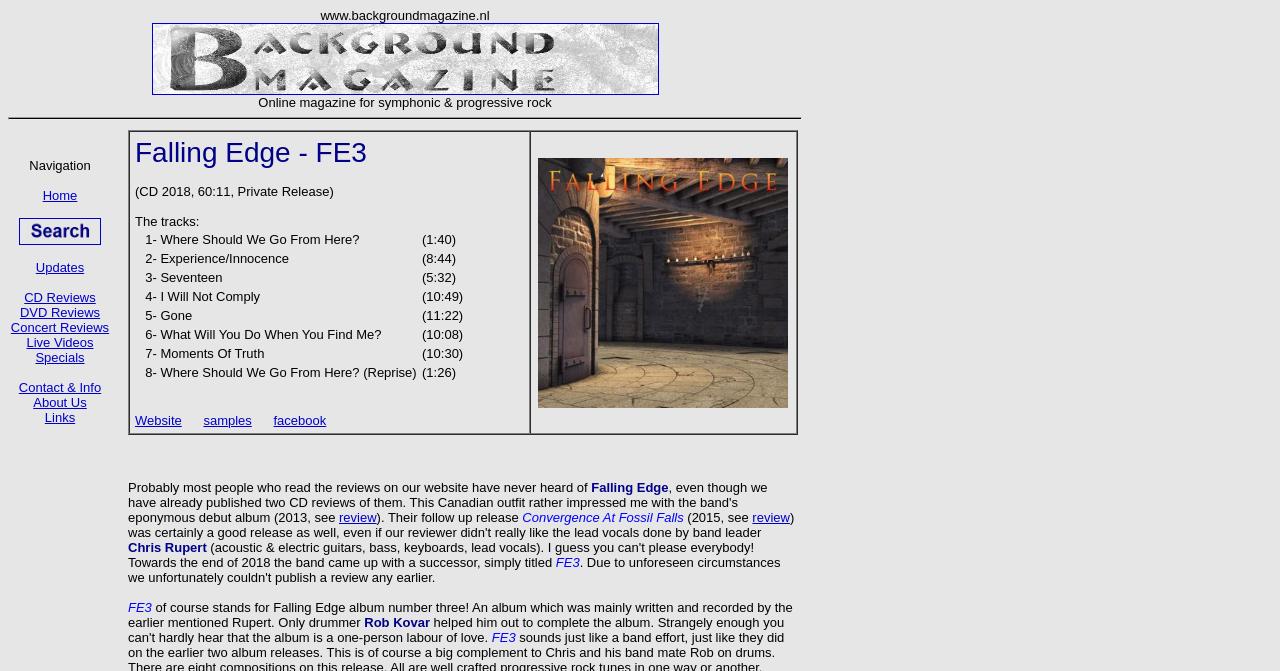Use a single word or phrase to answer the question:
What is the name of the album being reviewed?

FE3